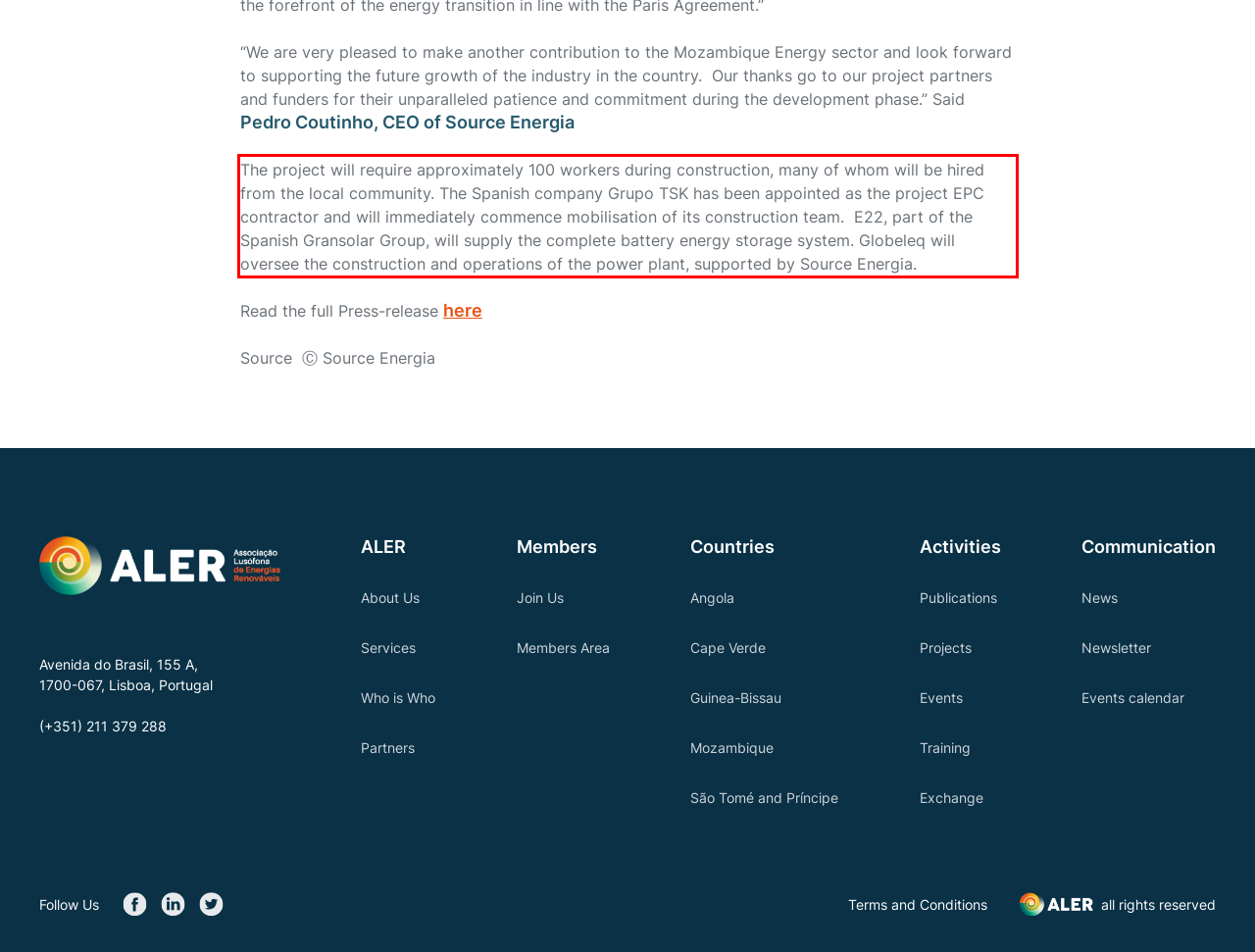Please examine the webpage screenshot and extract the text within the red bounding box using OCR.

The project will require approximately 100 workers during construction, many of whom will be hired from the local community. The Spanish company Grupo TSK has been appointed as the project EPC contractor and will immediately commence mobilisation of its construction team. E22, part of the Spanish Gransolar Group, will supply the complete battery energy storage system. Globeleq will oversee the construction and operations of the power plant, supported by Source Energia.